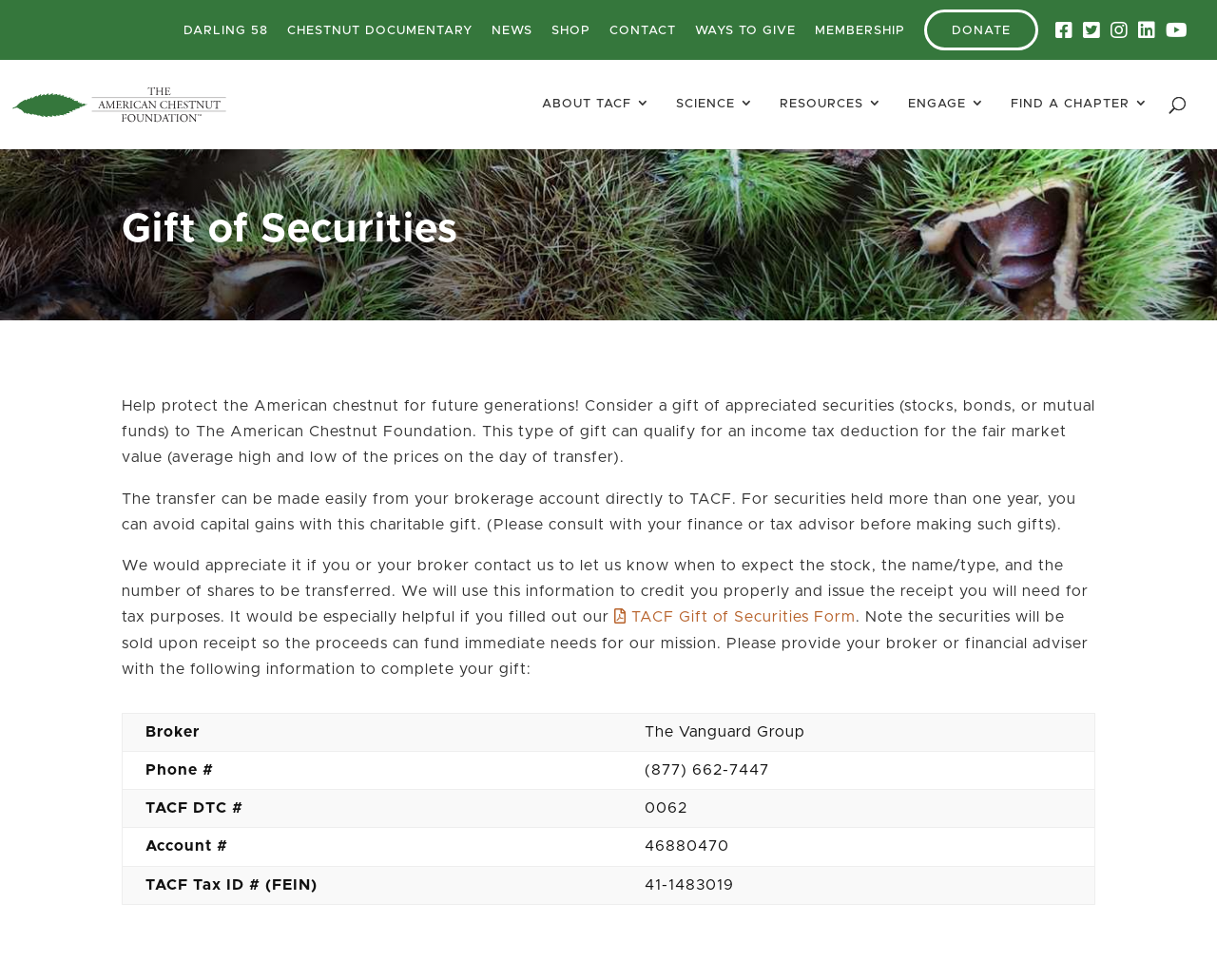Specify the bounding box coordinates of the area that needs to be clicked to achieve the following instruction: "Fill out the TACF Gift of Securities Form".

[0.505, 0.622, 0.703, 0.638]